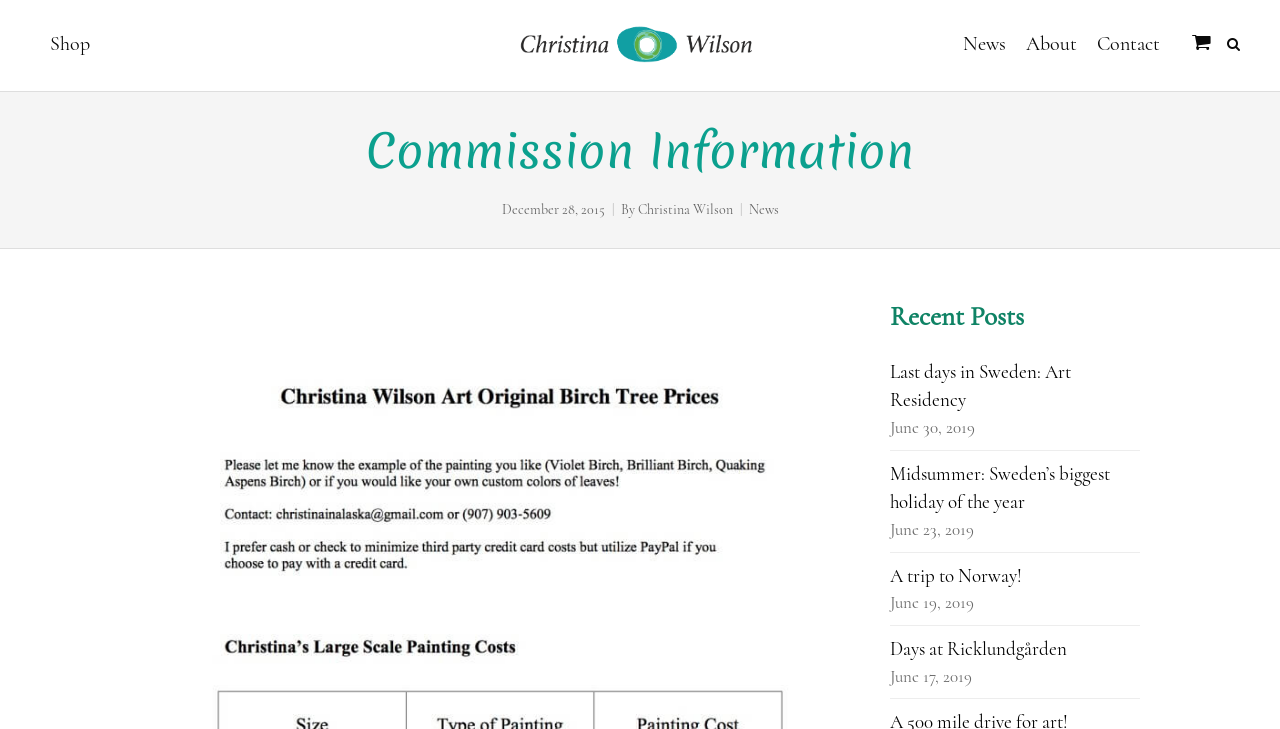Answer briefly with one word or phrase:
How many months are required for custom commissions?

2